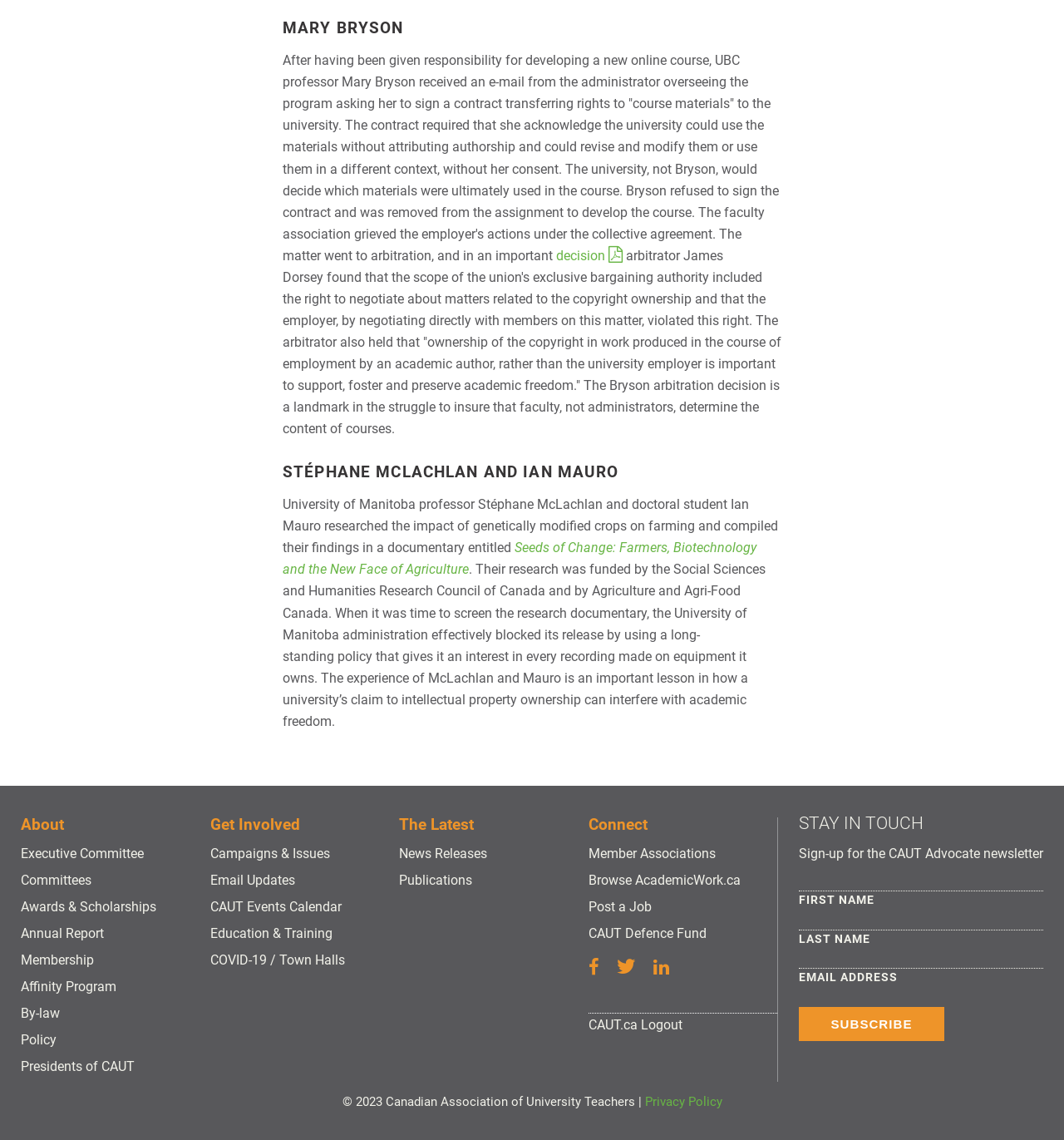Identify and provide the bounding box coordinates of the UI element described: "CAUT Events Calendar". The coordinates should be formatted as [left, top, right, bottom], with each number being a float between 0 and 1.

[0.197, 0.788, 0.321, 0.802]